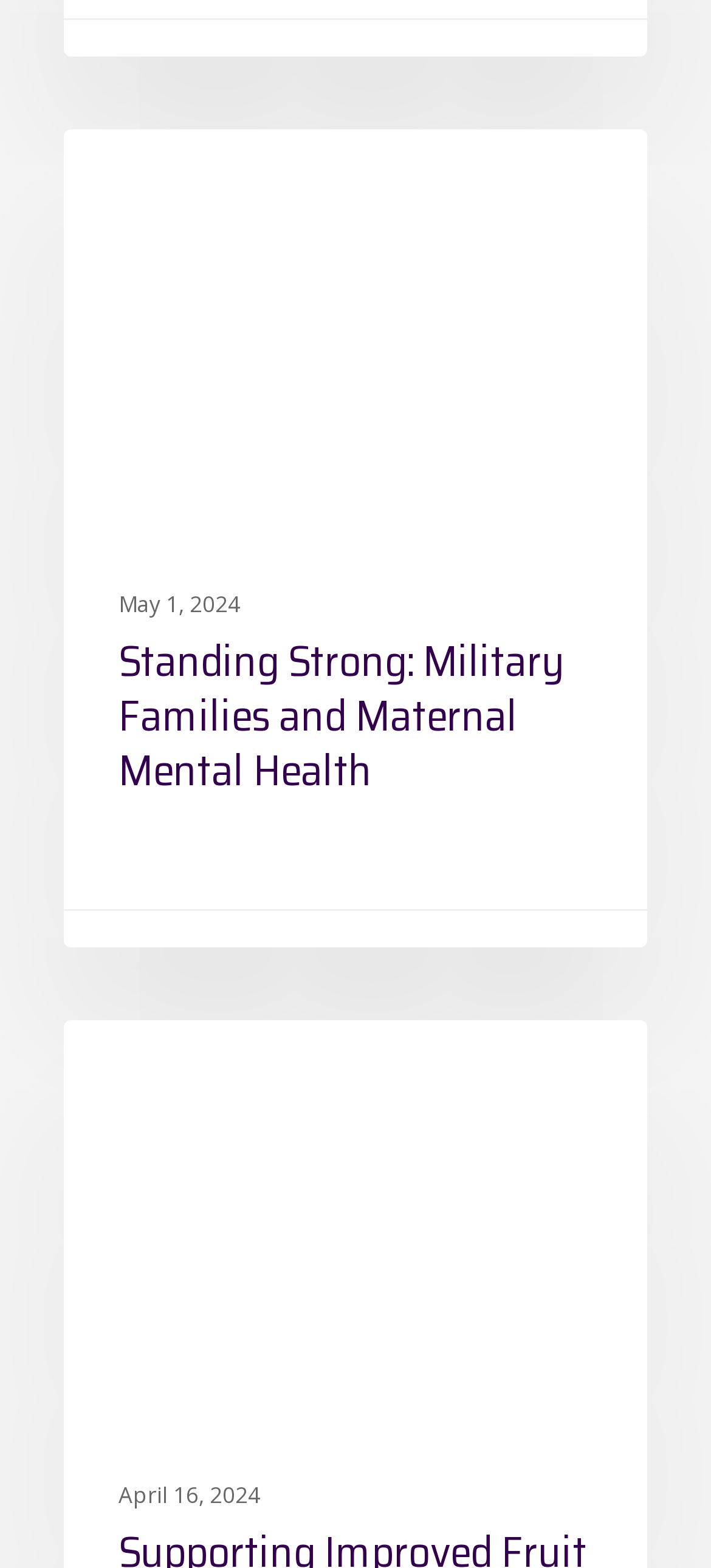How many links are on the webpage?
Please provide a single word or phrase based on the screenshot.

3